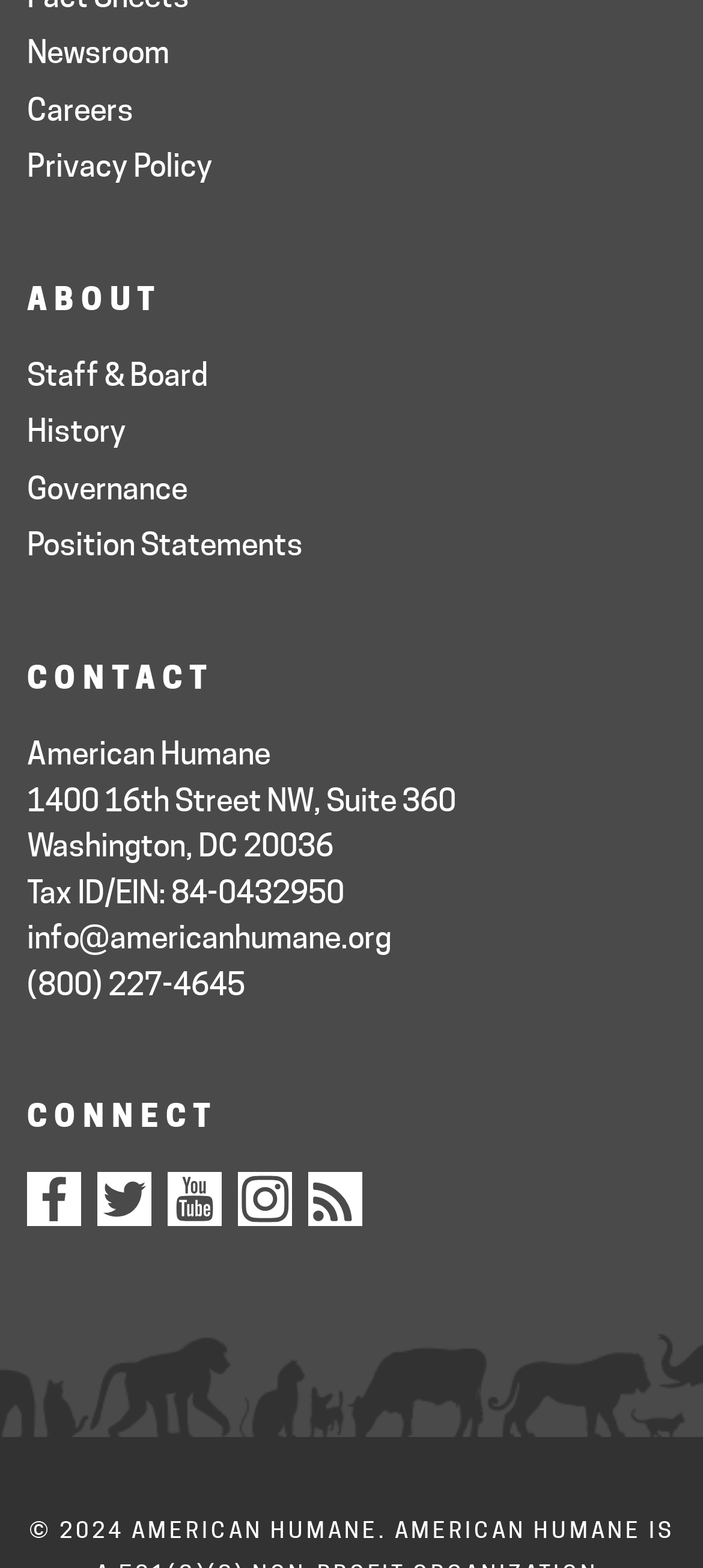Utilize the details in the image to thoroughly answer the following question: What is the Tax ID/EIN of the organization?

The Tax ID/EIN can be found in the CONTACT section, where it is written as 'Tax ID/EIN: 84-0432950' in a static text element.